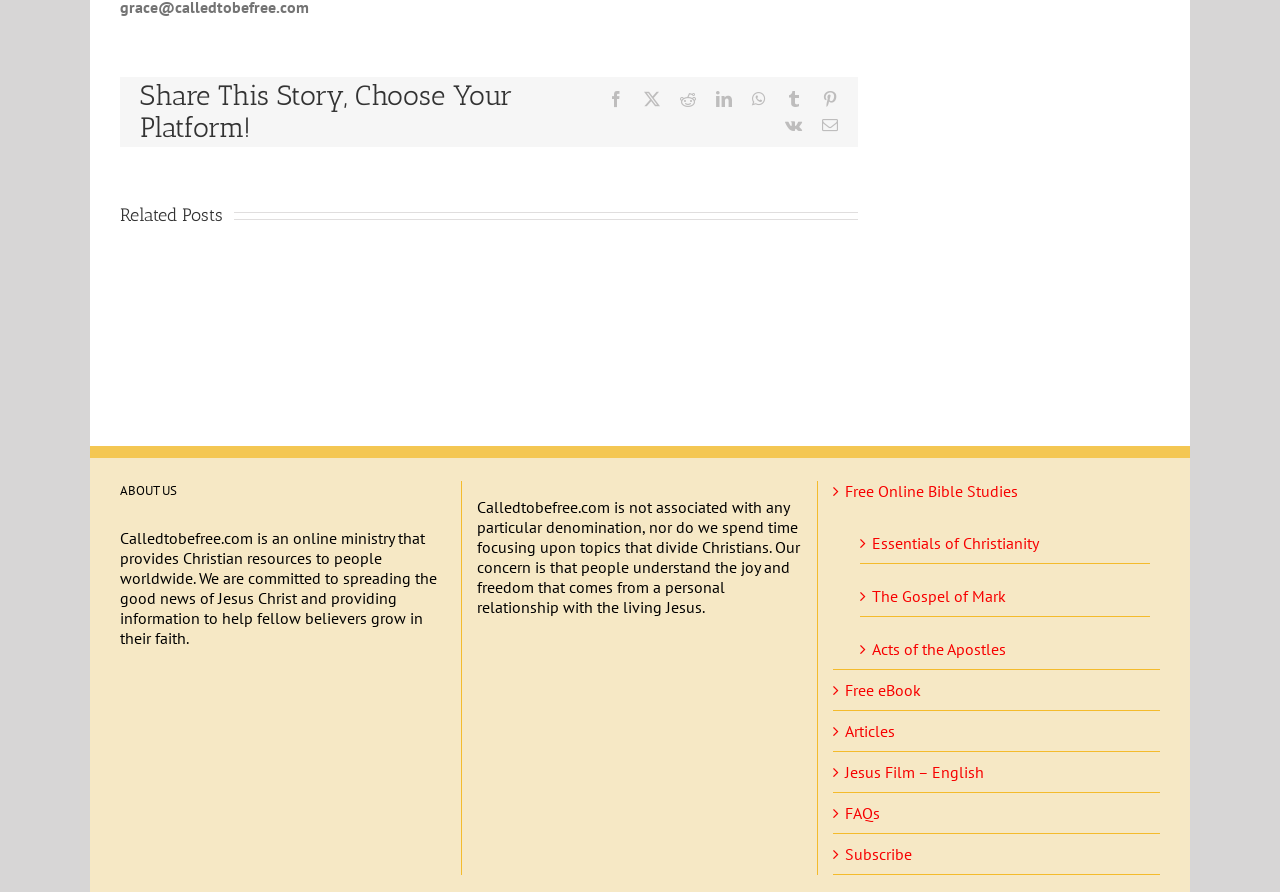How many related posts are shown?
Refer to the image and provide a thorough answer to the question.

The 'Related Posts' section shows 5 links to different chapters of 'The Acts of the Apostles', each with a group label '1 / 5', '2 / 5', ..., '5 / 5'.